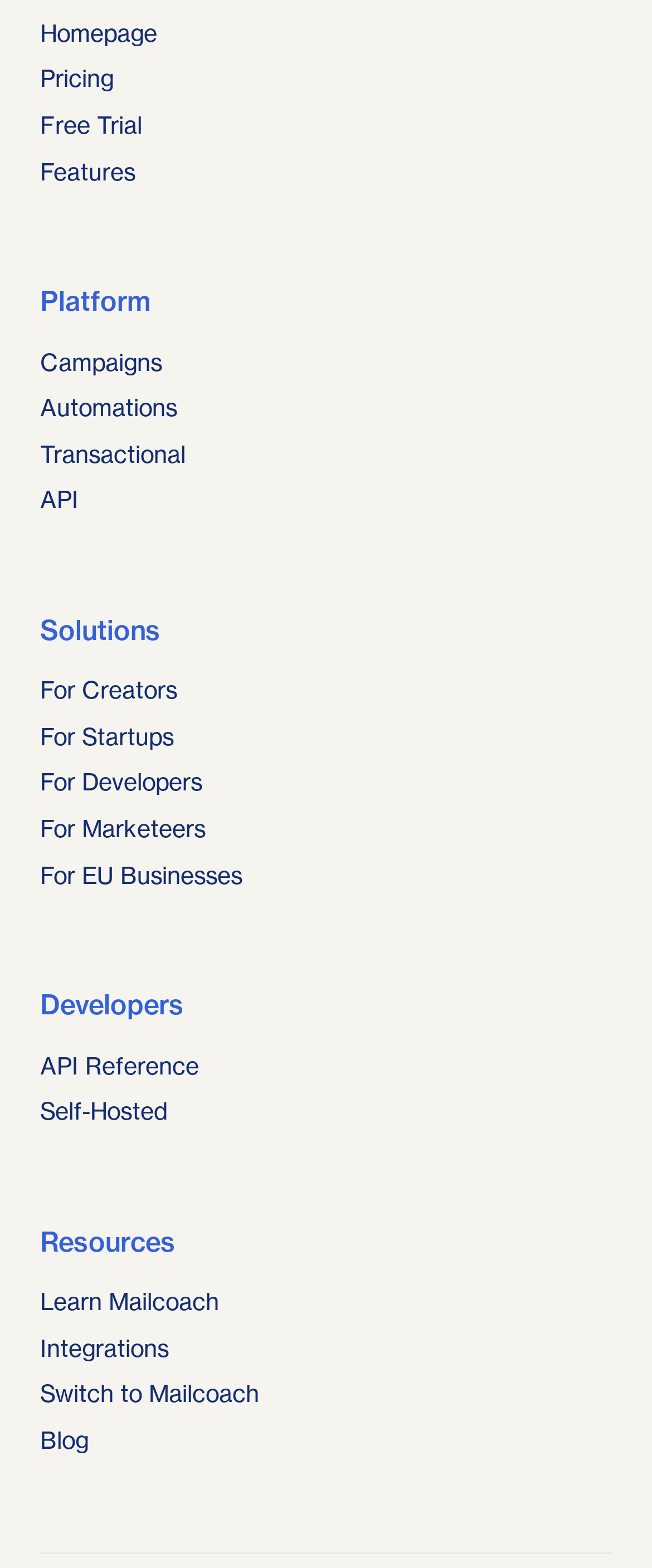Using a single word or phrase, answer the following question: 
How many links are under the 'Platform' heading?

5